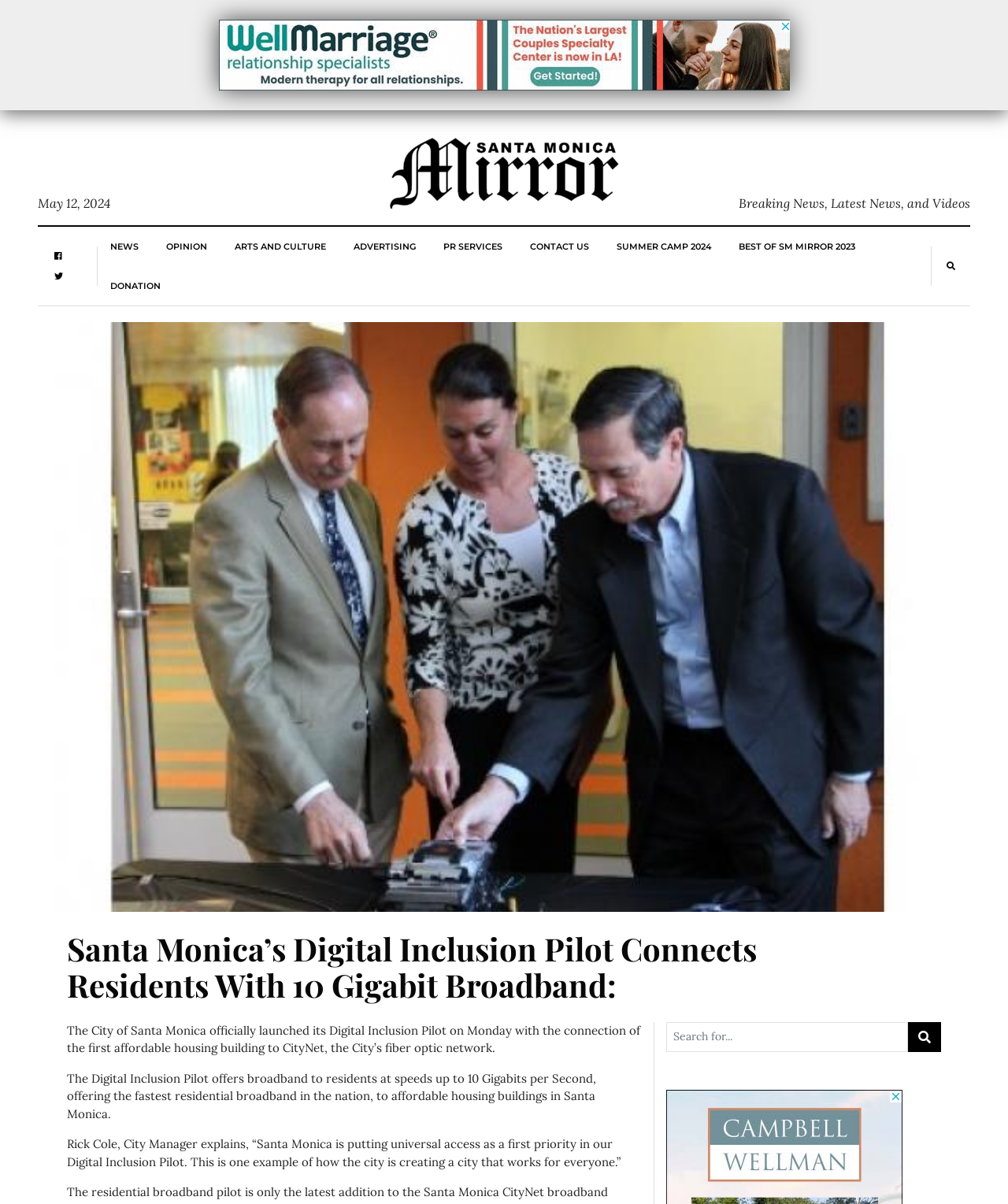Articulate a detailed summary of the webpage's content and design.

The webpage appears to be a news article from the SM Mirror, with a focus on the City of Santa Monica's Digital Inclusion Pilot. At the top of the page, there is an advertisement iframe taking up a significant portion of the width. Below the advertisement, there is a link to the SM Mirror website, accompanied by an image of the SM Mirror logo.

To the left of the SM Mirror link, there is a date displayed as "May 12, 2024". On the right side, there is a horizontal menu with links to various sections, including "NEWS", "OPINION", "ARTS AND CULTURE", "ADVERTISING", "PR SERVICES", "CONTACT US", "SUMMER CAMP 2024", "BEST OF SM MIRROR 2023", and "DONATION".

The main content of the page is an article about the Digital Inclusion Pilot, which is divided into several paragraphs. The article is accompanied by an image of Santa Monica City Manager Rick Cole. The text describes the launch of the pilot, which aims to provide broadband to residents at speeds up to 10 Gigabits per second, and quotes City Manager Rick Cole on the city's goal of creating universal access.

At the bottom of the article, there is a search bar with a magnifying glass icon, allowing users to search for specific content on the website.